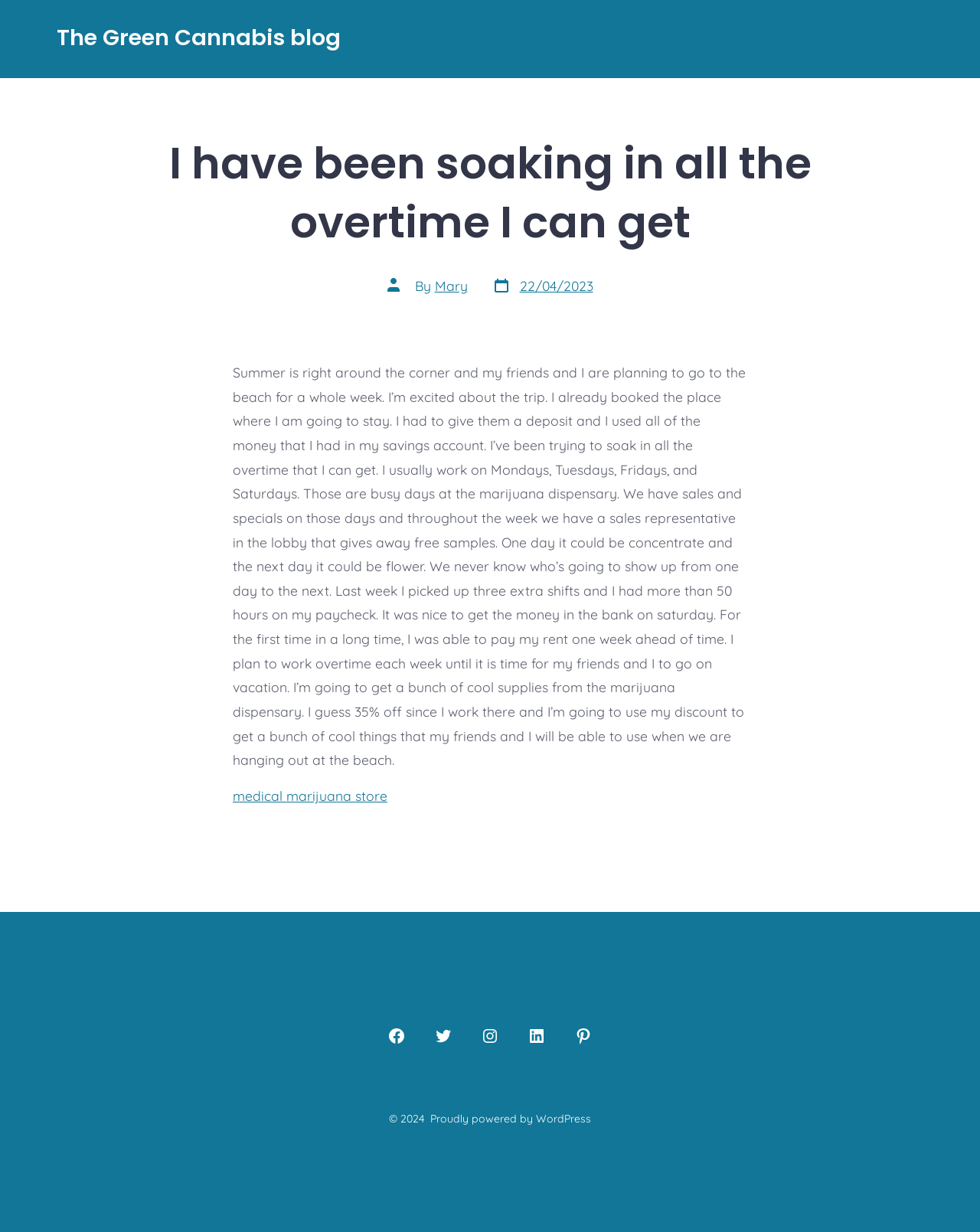Using the element description provided, determine the bounding box coordinates in the format (top-left x, top-left y, bottom-right x, bottom-right y). Ensure that all values are floating point numbers between 0 and 1. Element description: alt="Purchase 7 inch"

None